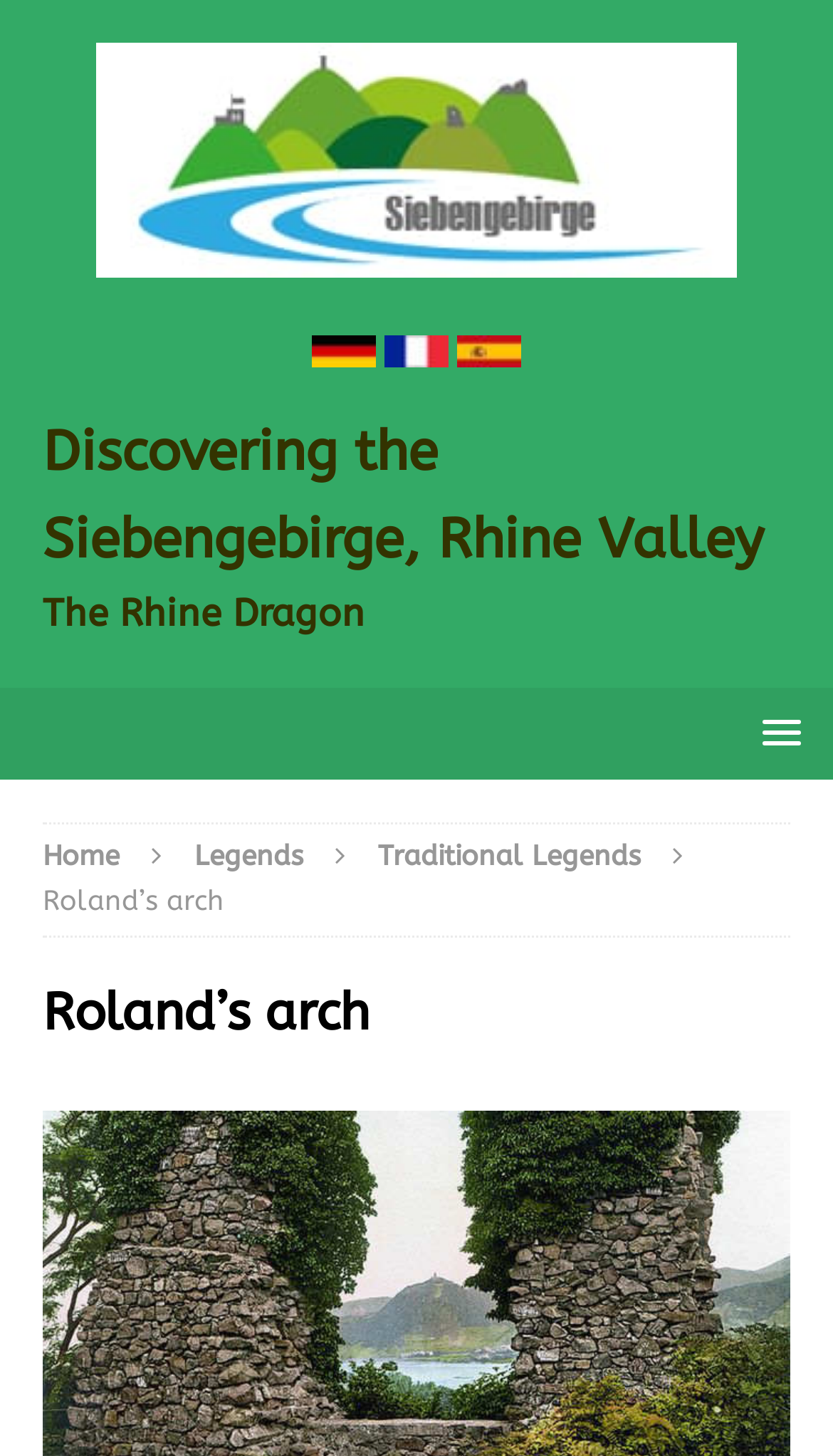Locate the bounding box coordinates of the UI element described by: "Traditional Legends". Provide the coordinates as four float numbers between 0 and 1, formatted as [left, top, right, bottom].

[0.454, 0.577, 0.769, 0.599]